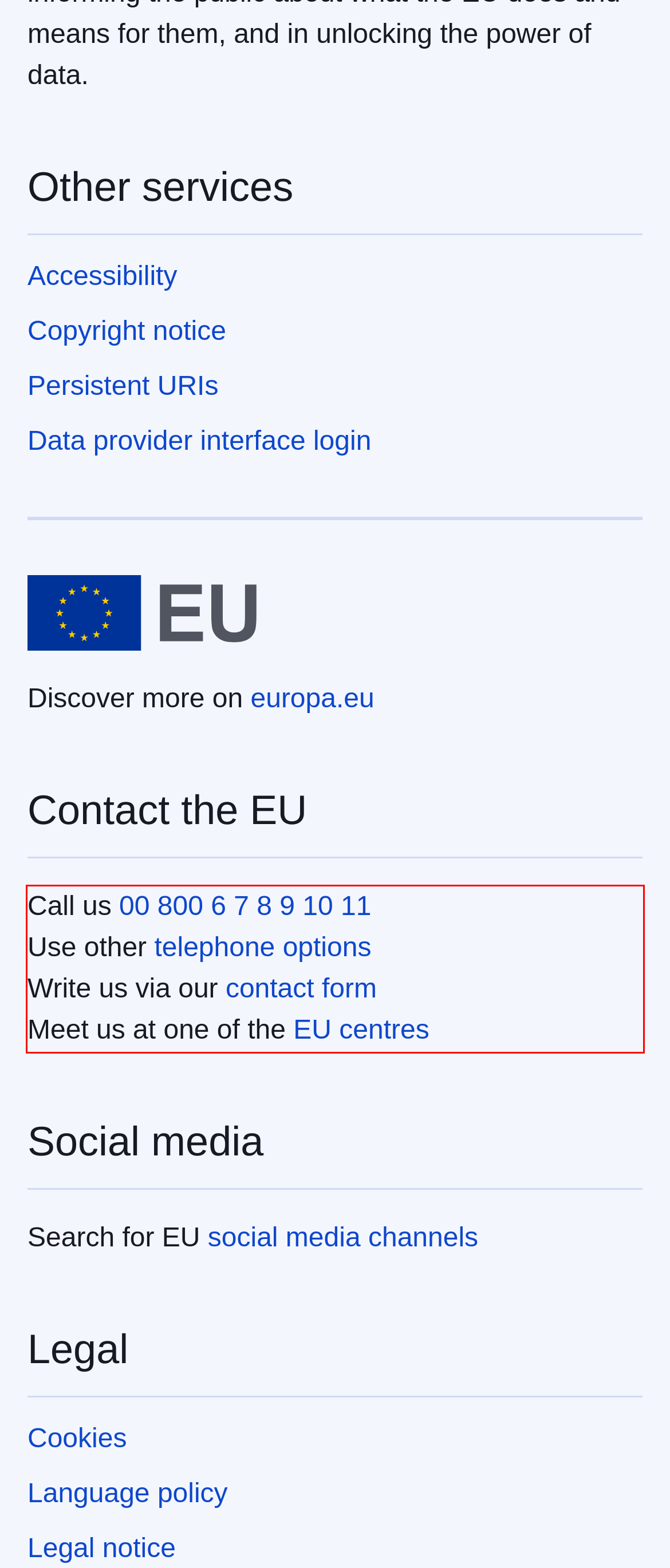Given the screenshot of a webpage, identify the red rectangle bounding box and recognize the text content inside it, generating the extracted text.

Call us 00 800 6 7 8 9 10 11 Use other telephone options Write us via our contact form Meet us at one of the EU centres